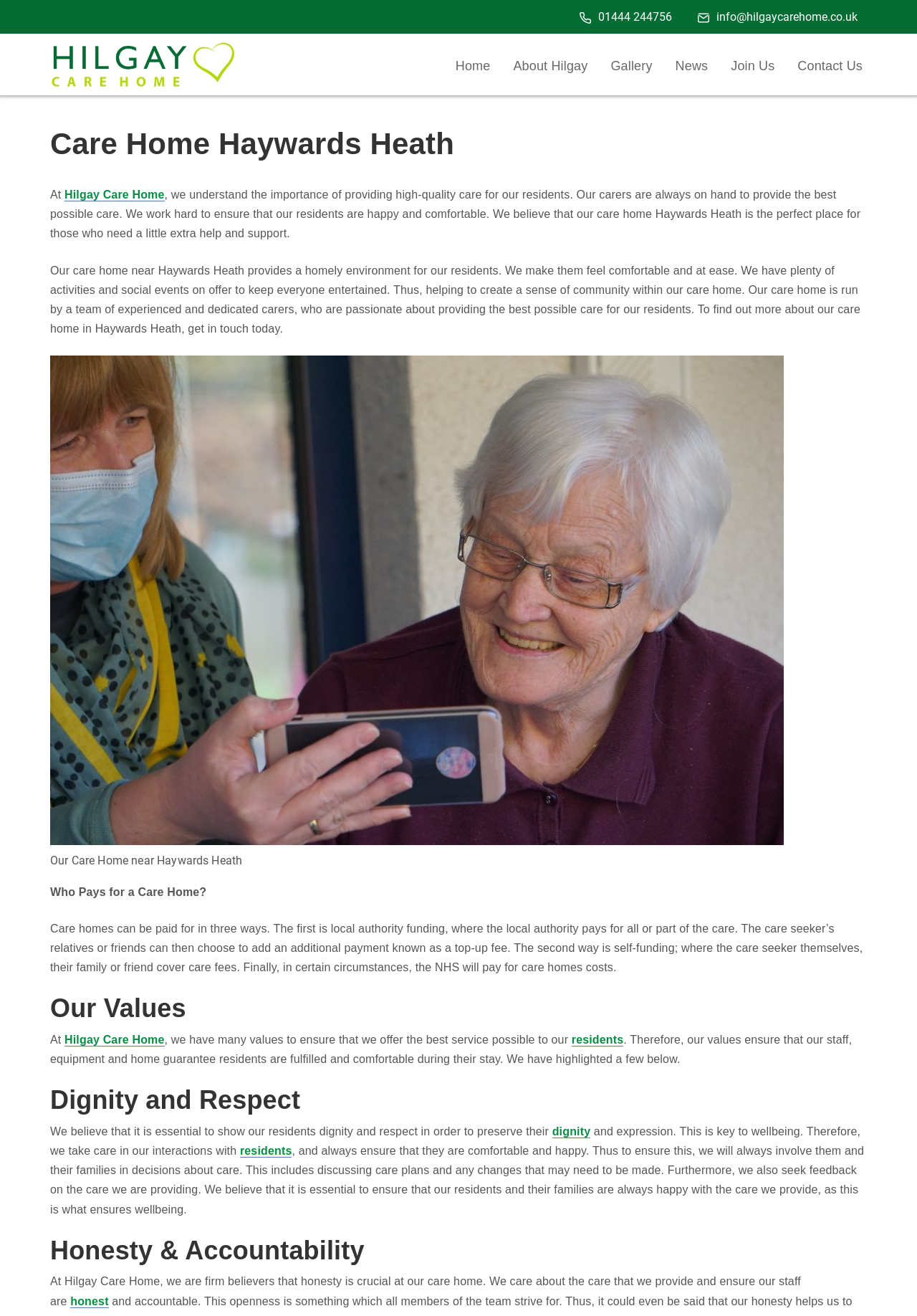Determine the primary headline of the webpage.

Care Home Haywards Heath